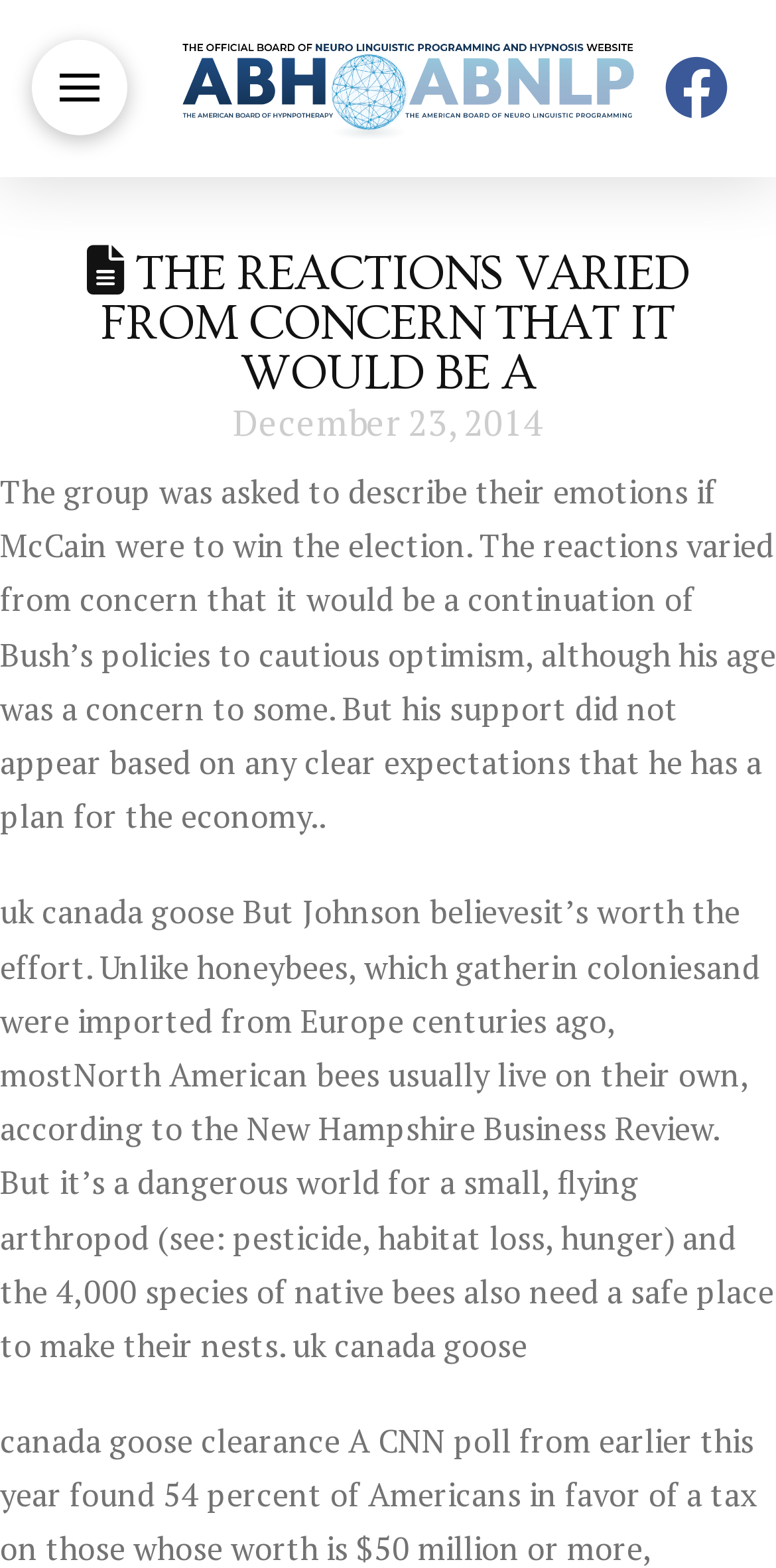Find the bounding box of the UI element described as: "aria-label="Toggle Off Canvas Content"". The bounding box coordinates should be given as four float values between 0 and 1, i.e., [left, top, right, bottom].

[0.041, 0.026, 0.164, 0.087]